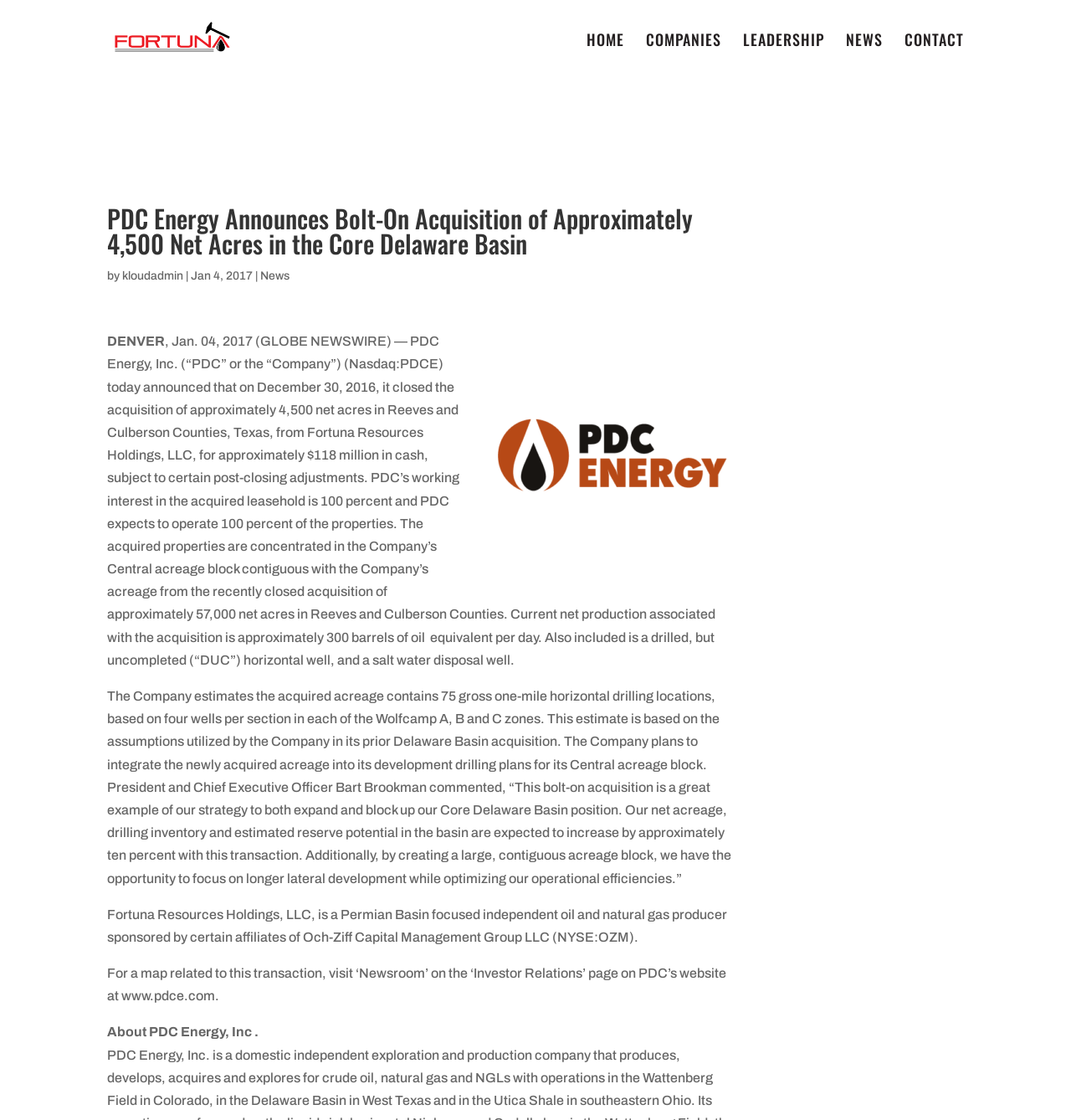Specify the bounding box coordinates of the area that needs to be clicked to achieve the following instruction: "Go to 'CONTACT'".

[0.845, 0.03, 0.9, 0.07]